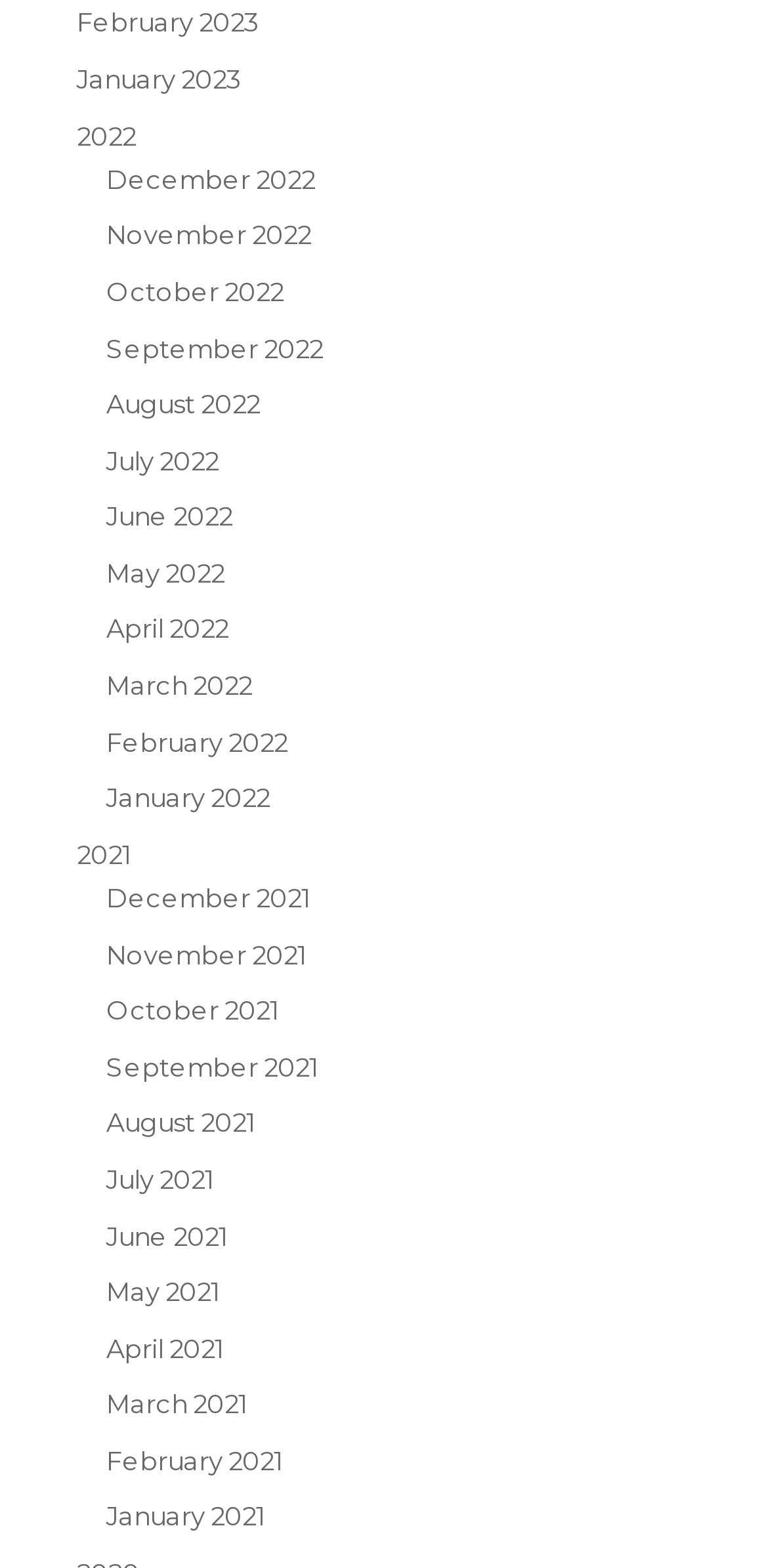Determine the bounding box coordinates for the region that must be clicked to execute the following instruction: "Browse 2021".

[0.1, 0.535, 0.169, 0.555]